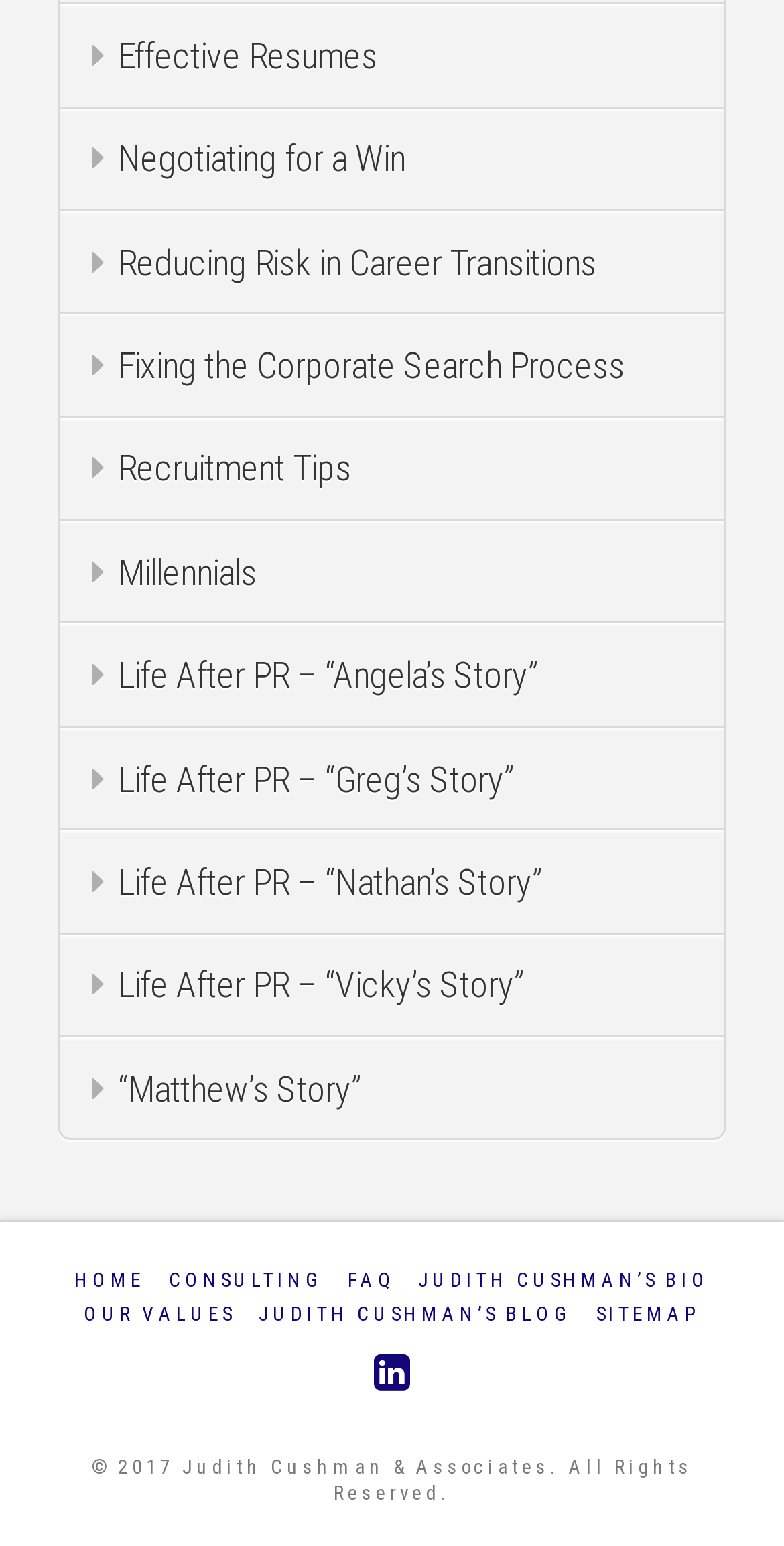Please mark the bounding box coordinates of the area that should be clicked to carry out the instruction: "click on Effective Resumes".

[0.078, 0.003, 0.922, 0.07]